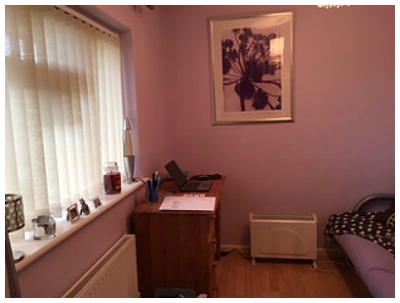What is on the wooden desk?
Provide a detailed and extensive answer to the question.

According to the caption, the wooden desk features writing materials and a laptop, suggesting that the space is designed for writing and productivity.